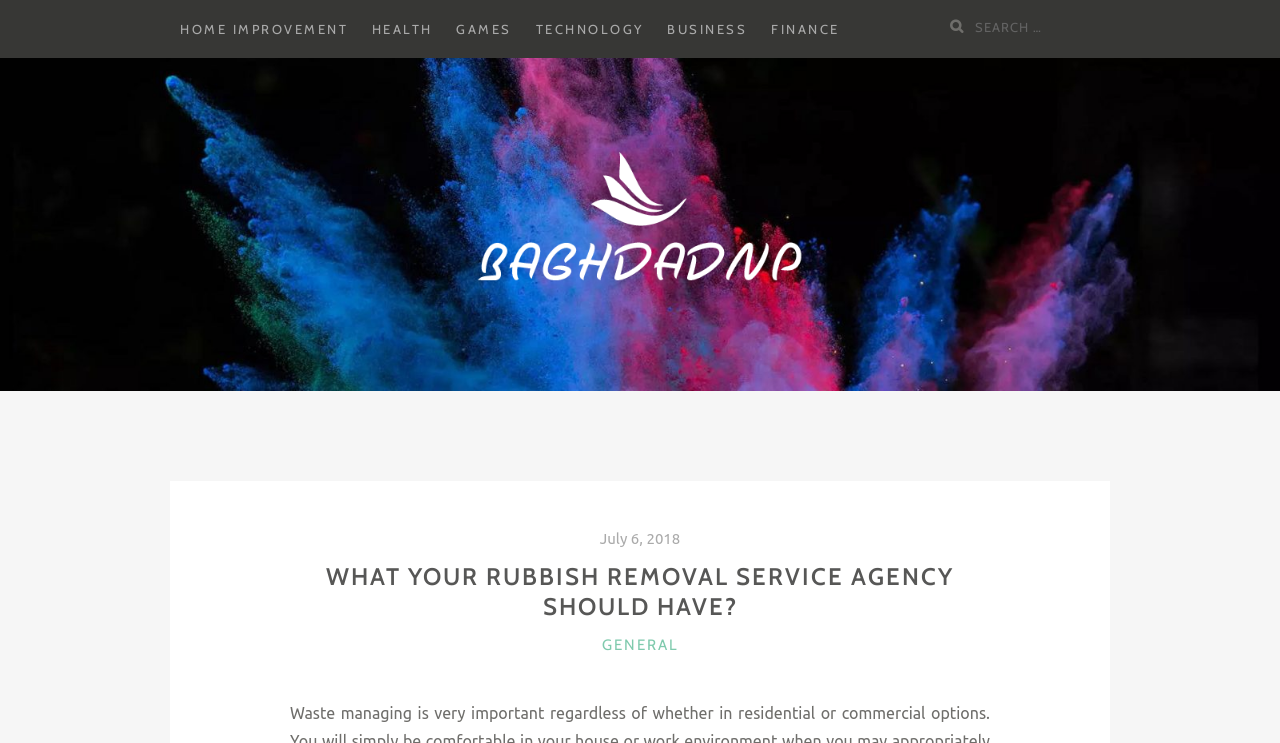What is the purpose of the search box?
Answer briefly with a single word or phrase based on the image.

To search for content